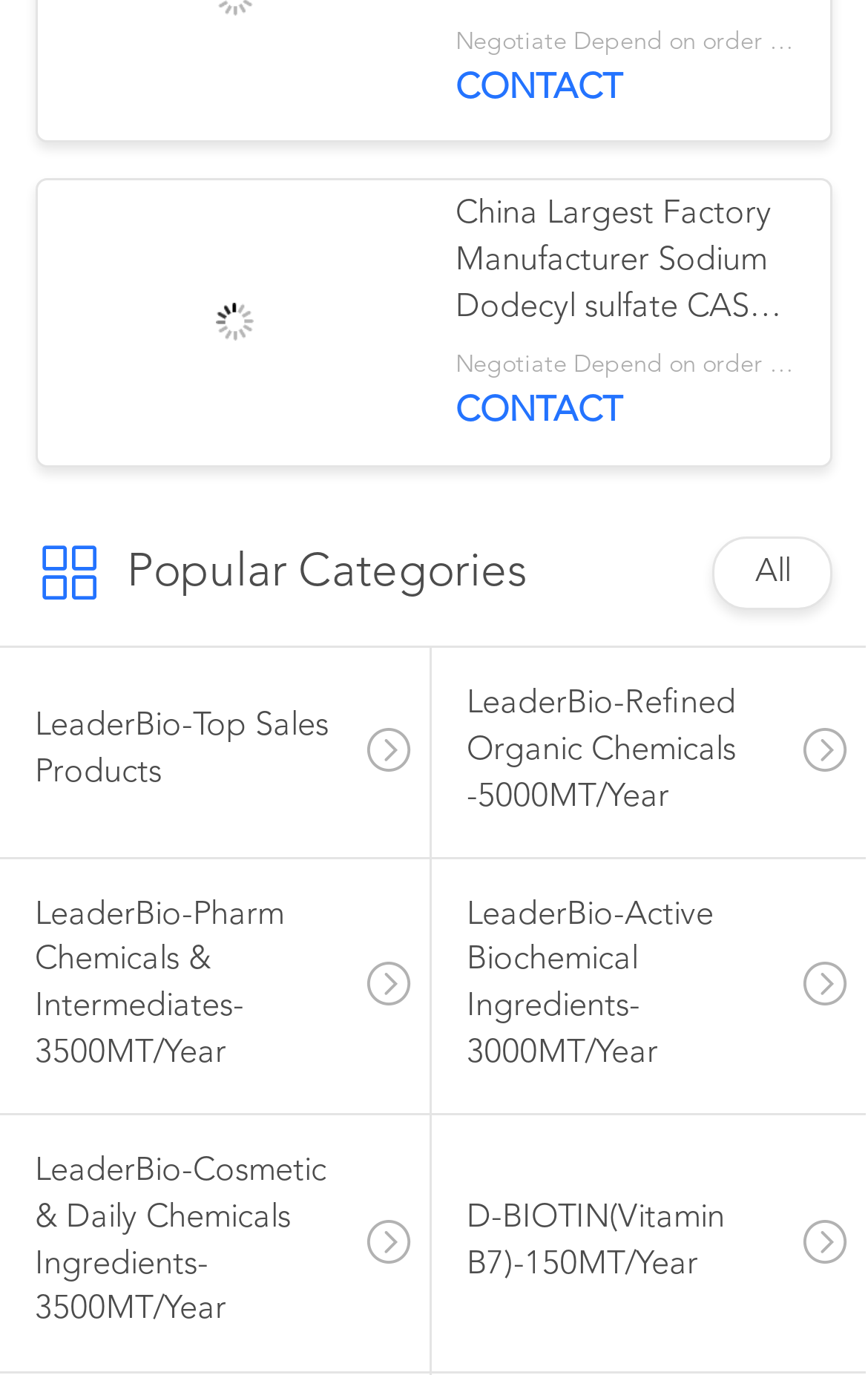Locate the bounding box coordinates of the clickable element to fulfill the following instruction: "visit China Largest Factory Manufacturer Sodium Dodecyl sulfate CAS 151-21-3 For stock delivery". Provide the coordinates as four float numbers between 0 and 1 in the format [left, top, right, bottom].

[0.525, 0.141, 0.917, 0.242]